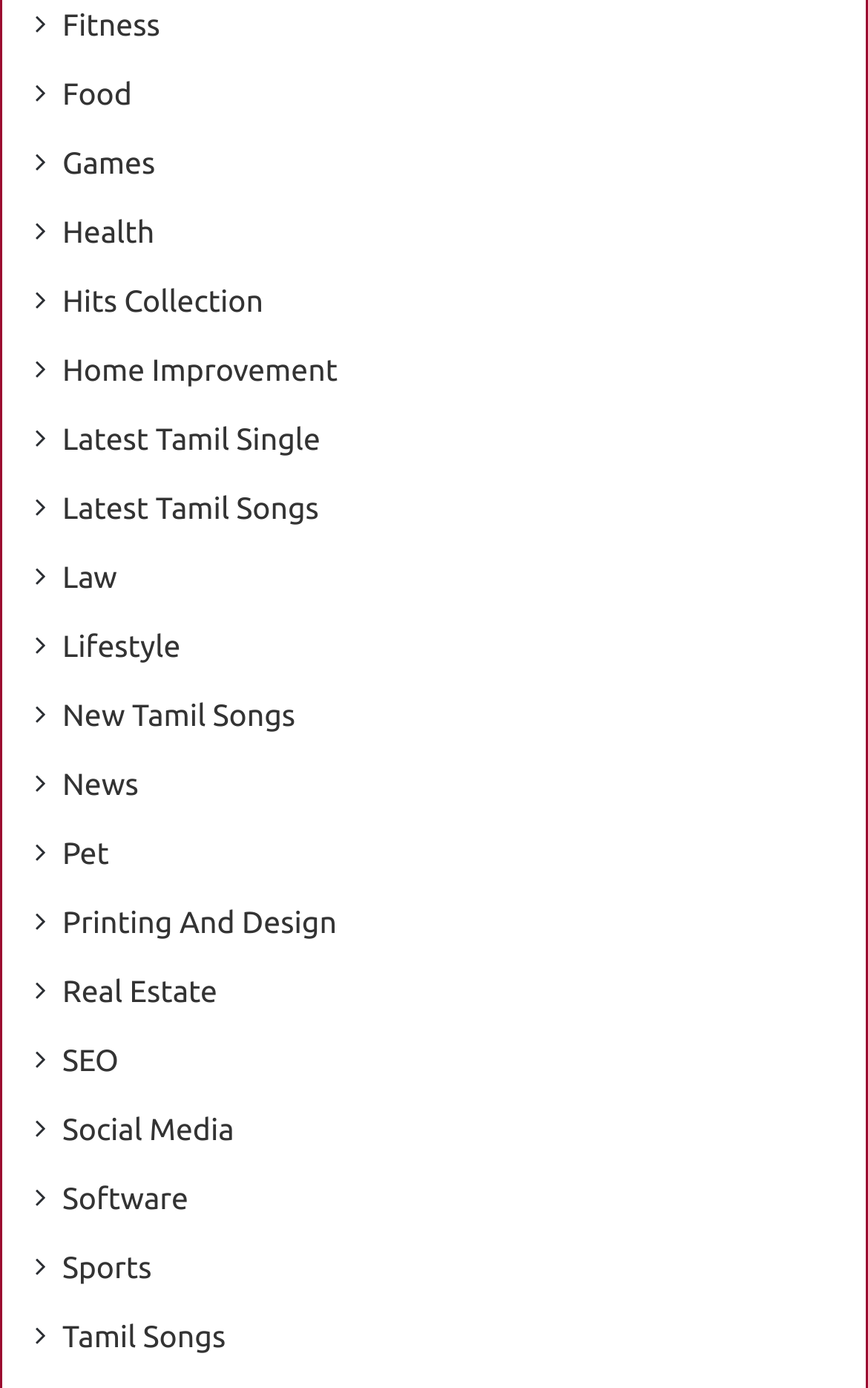Use a single word or phrase to answer the question:
What is the first category listed on this webpage?

Fitness